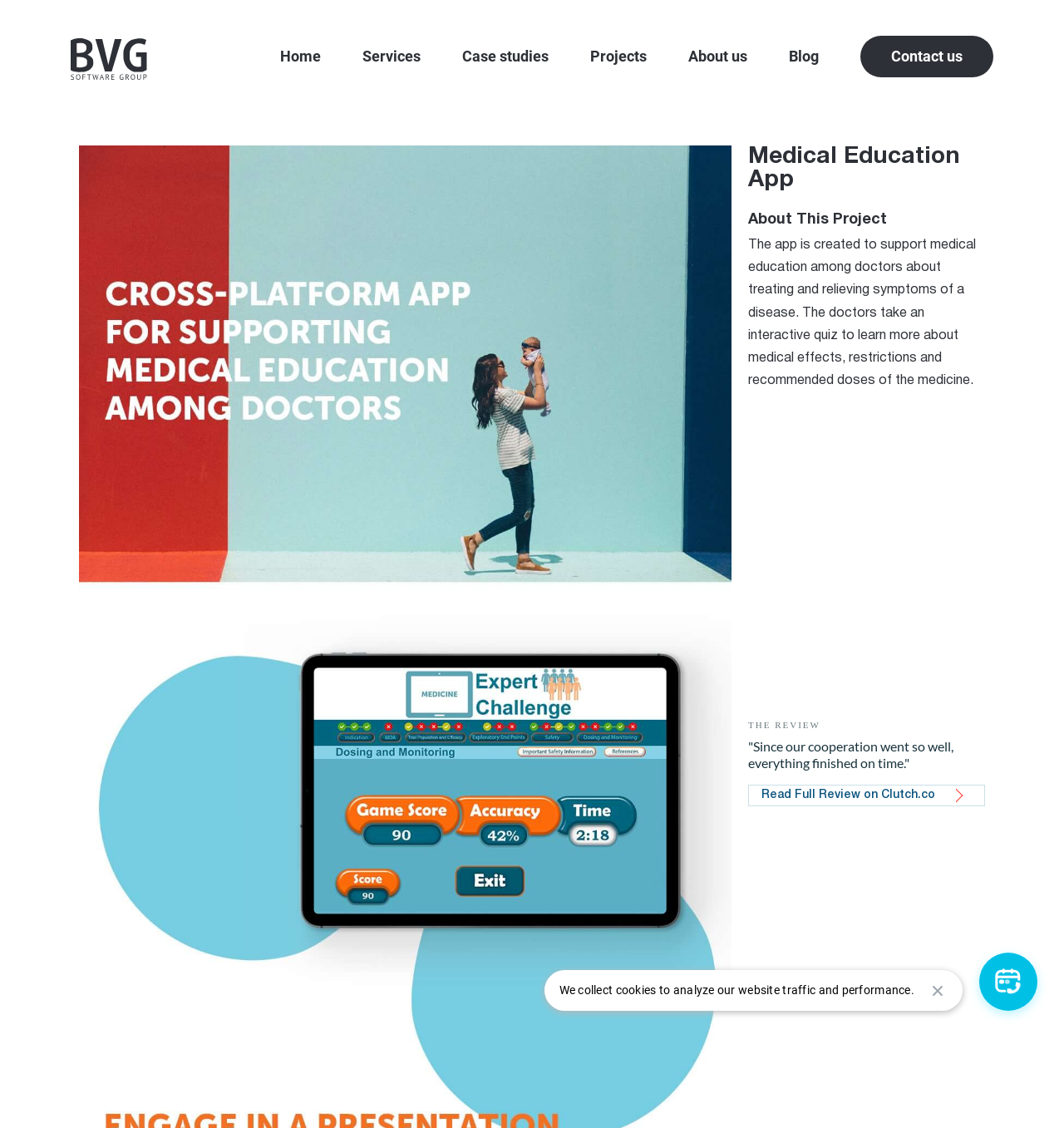Use a single word or phrase to answer the question:
What is the main purpose of the Medical Education App?

Support medical education